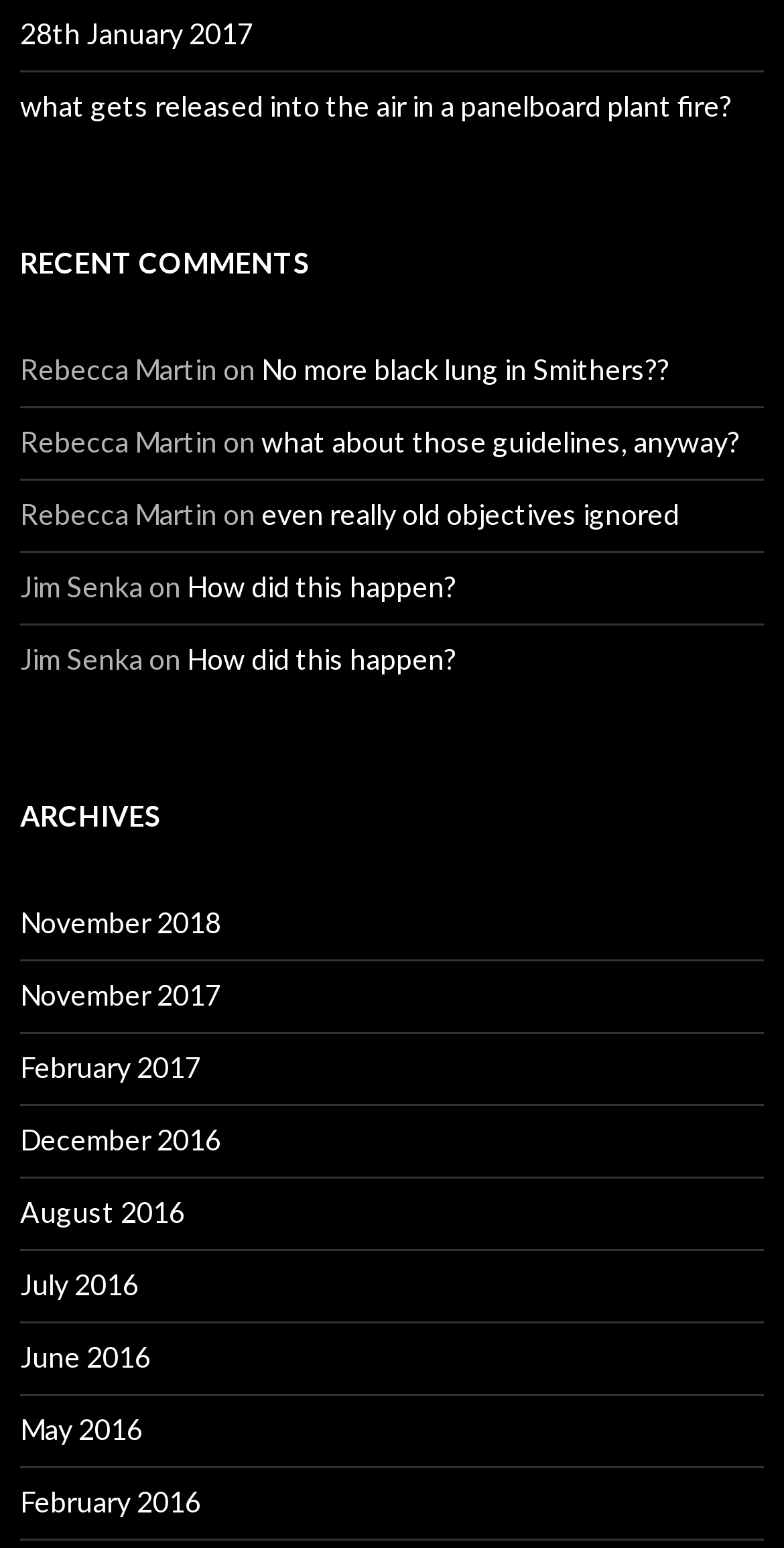What is the date of the first link?
Based on the image content, provide your answer in one word or a short phrase.

28th January 2017